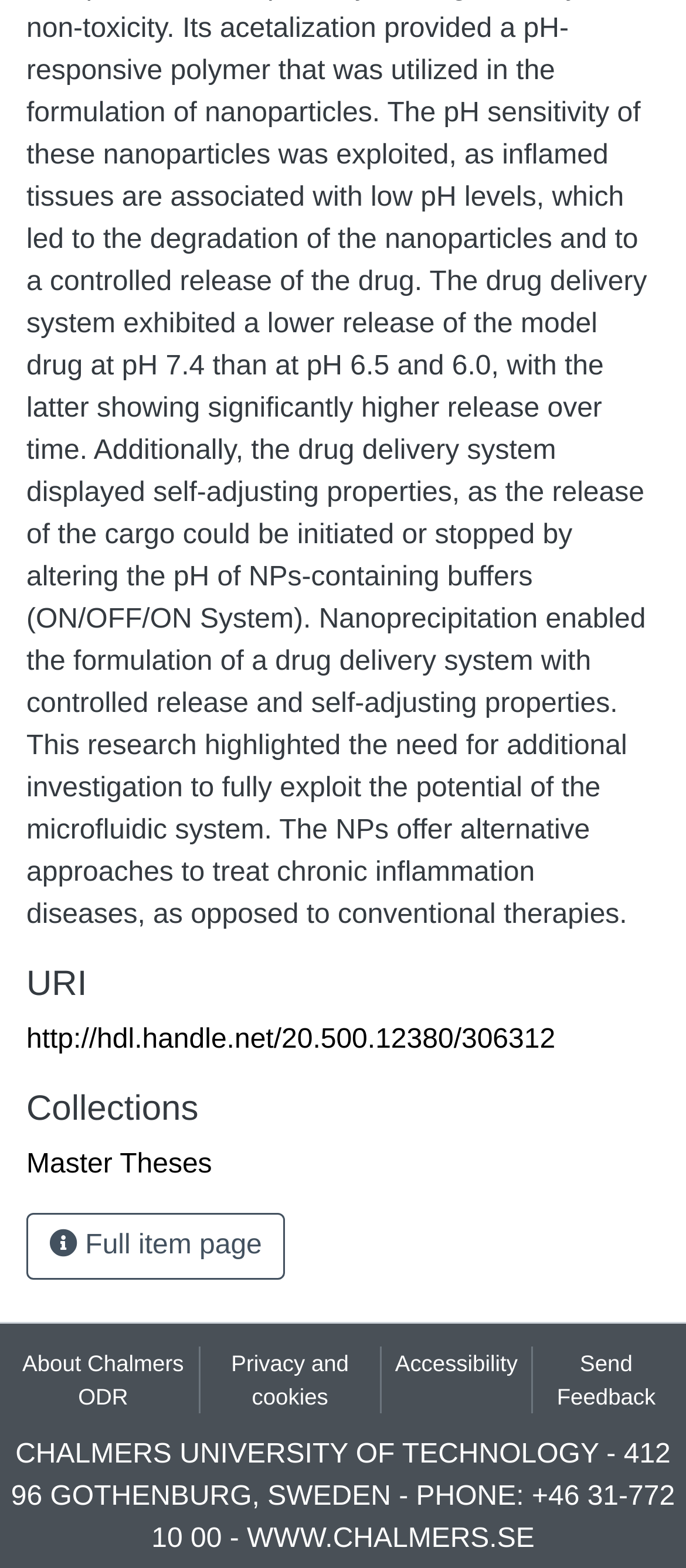Provide the bounding box coordinates for the UI element described in this sentence: "Send Feedback". The coordinates should be four float values between 0 and 1, i.e., [left, top, right, bottom].

[0.778, 0.858, 0.99, 0.901]